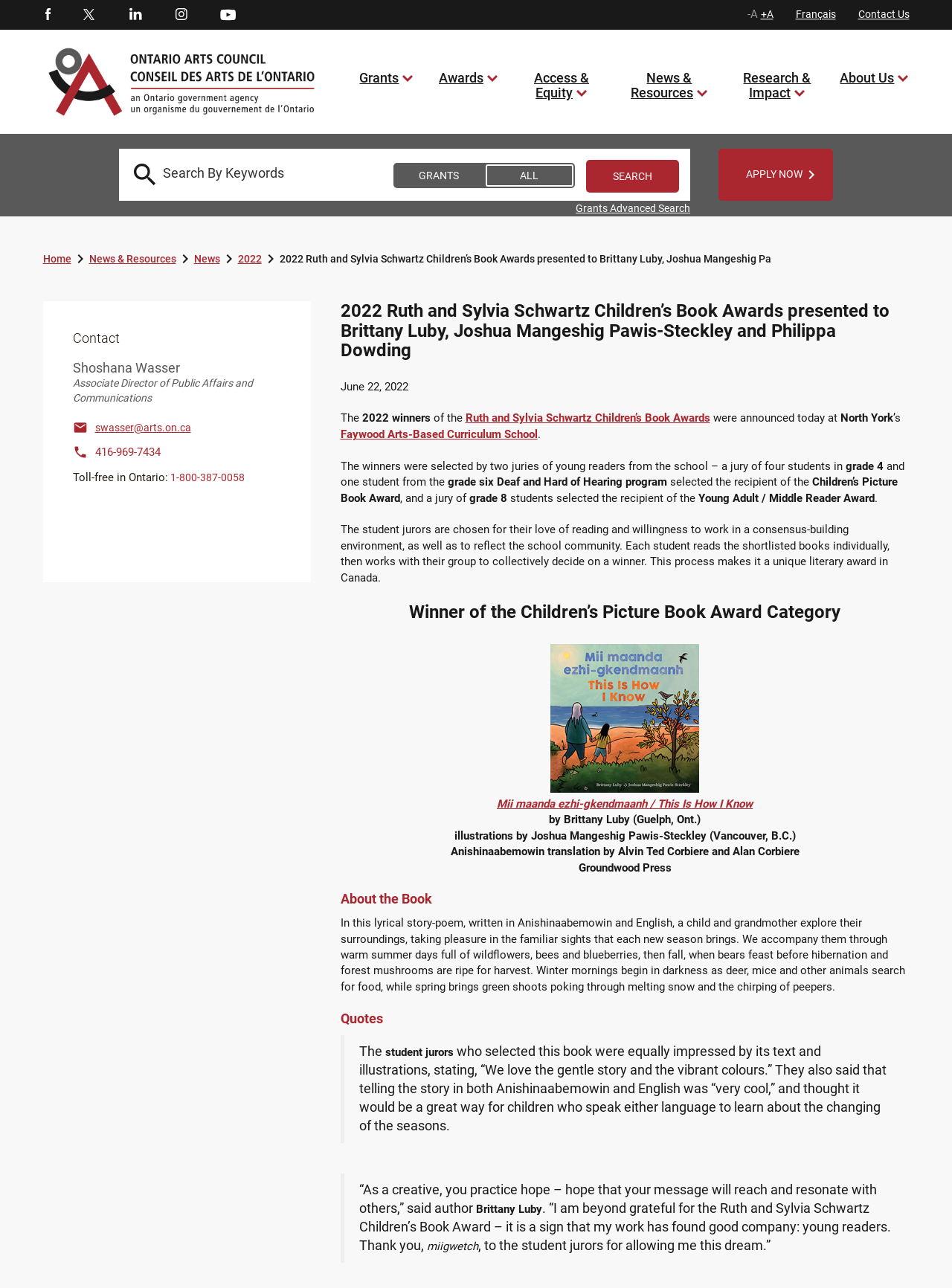Locate the bounding box coordinates of the element's region that should be clicked to carry out the following instruction: "Contact Shoshana Wasser". The coordinates need to be four float numbers between 0 and 1, i.e., [left, top, right, bottom].

[0.1, 0.327, 0.2, 0.337]